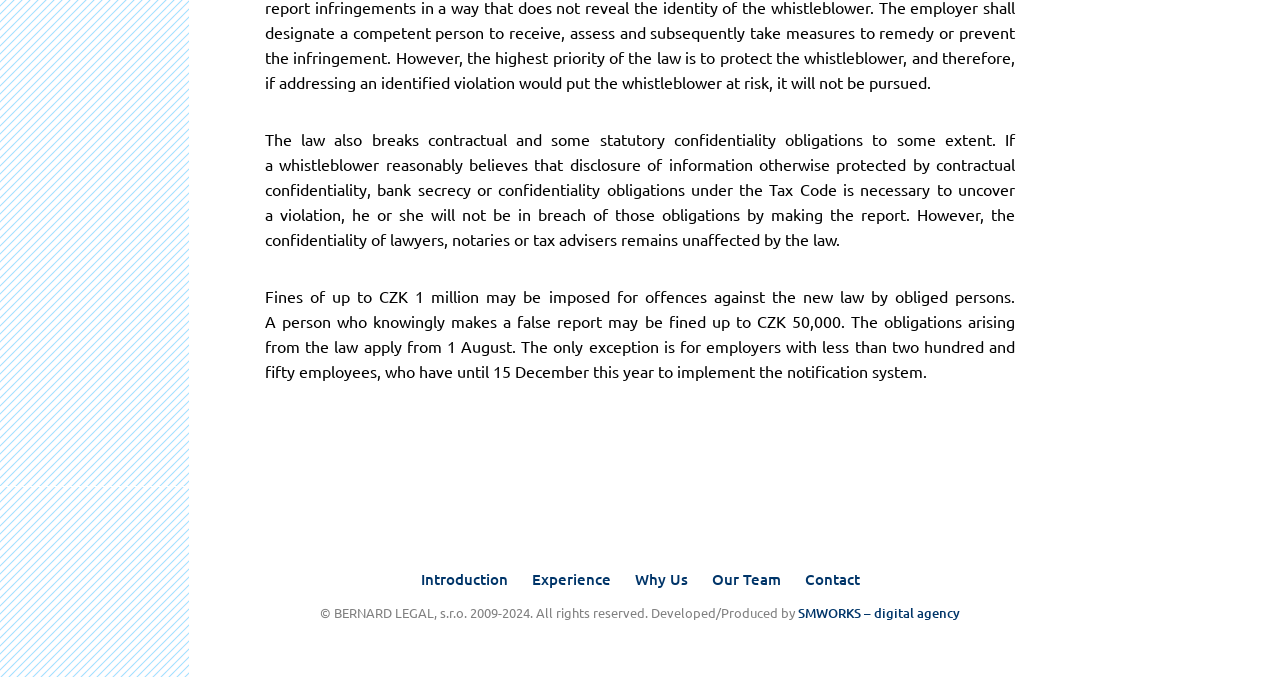What is the name of the digital agency that developed the website?
Using the image, answer in one word or phrase.

SMWORKS